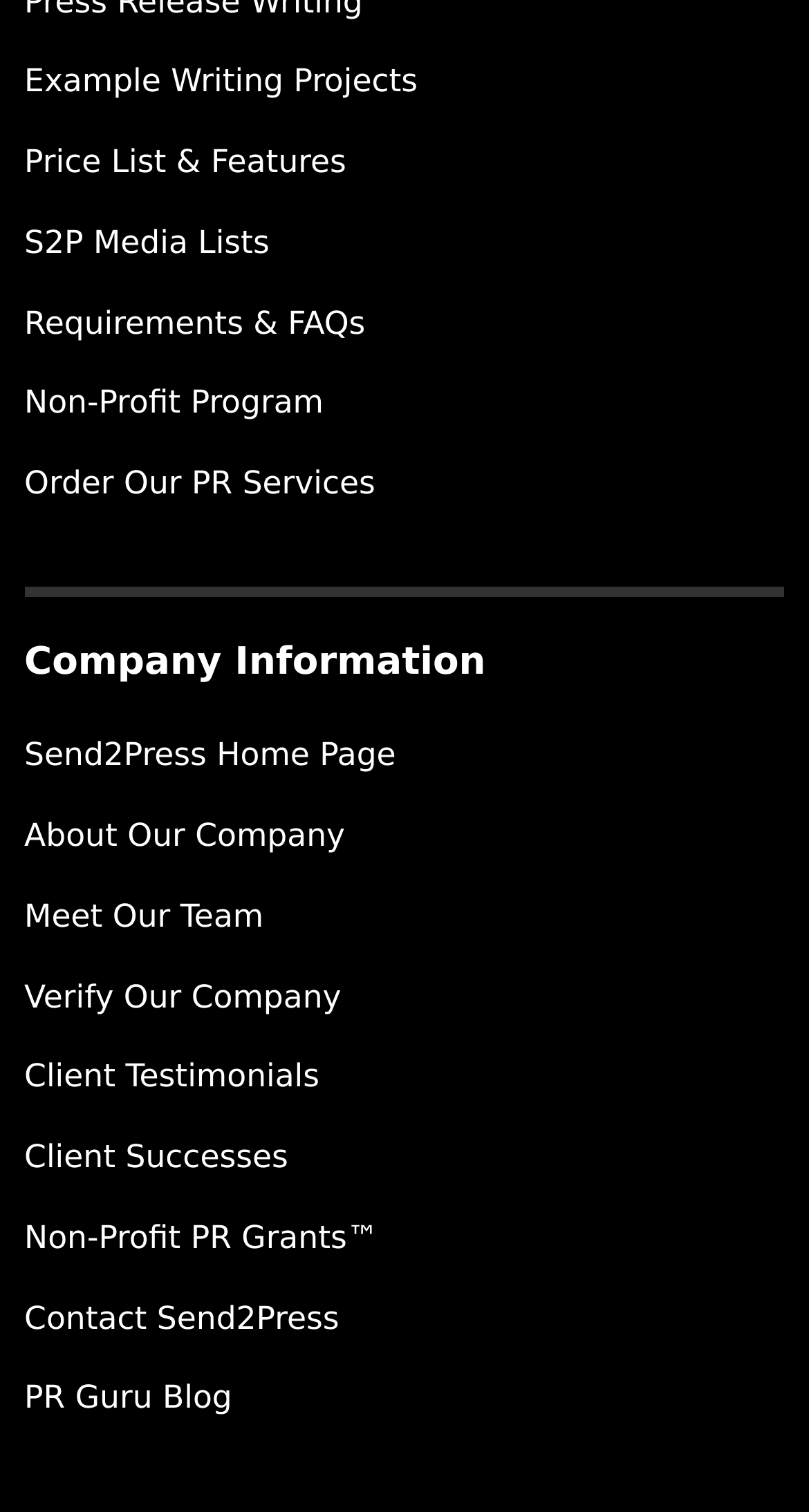Give a one-word or short phrase answer to the question: 
What is the first link on the webpage?

Example Writing Projects